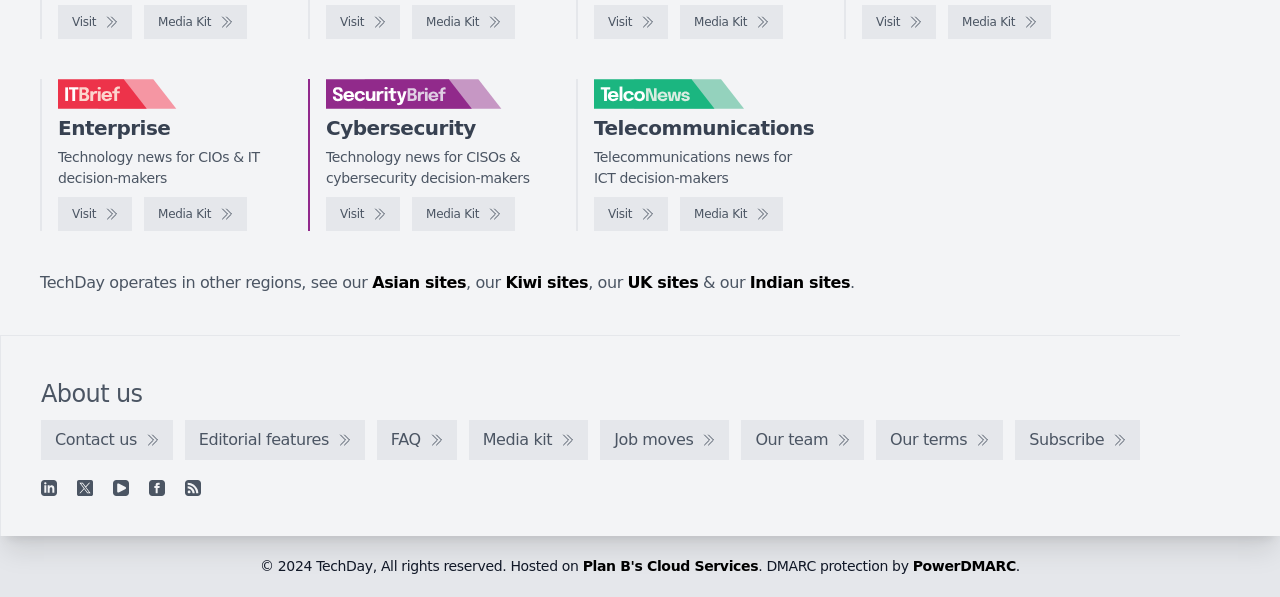What is the name of the company that hosts the website?
Answer the question with a single word or phrase by looking at the picture.

Plan B's Cloud Services